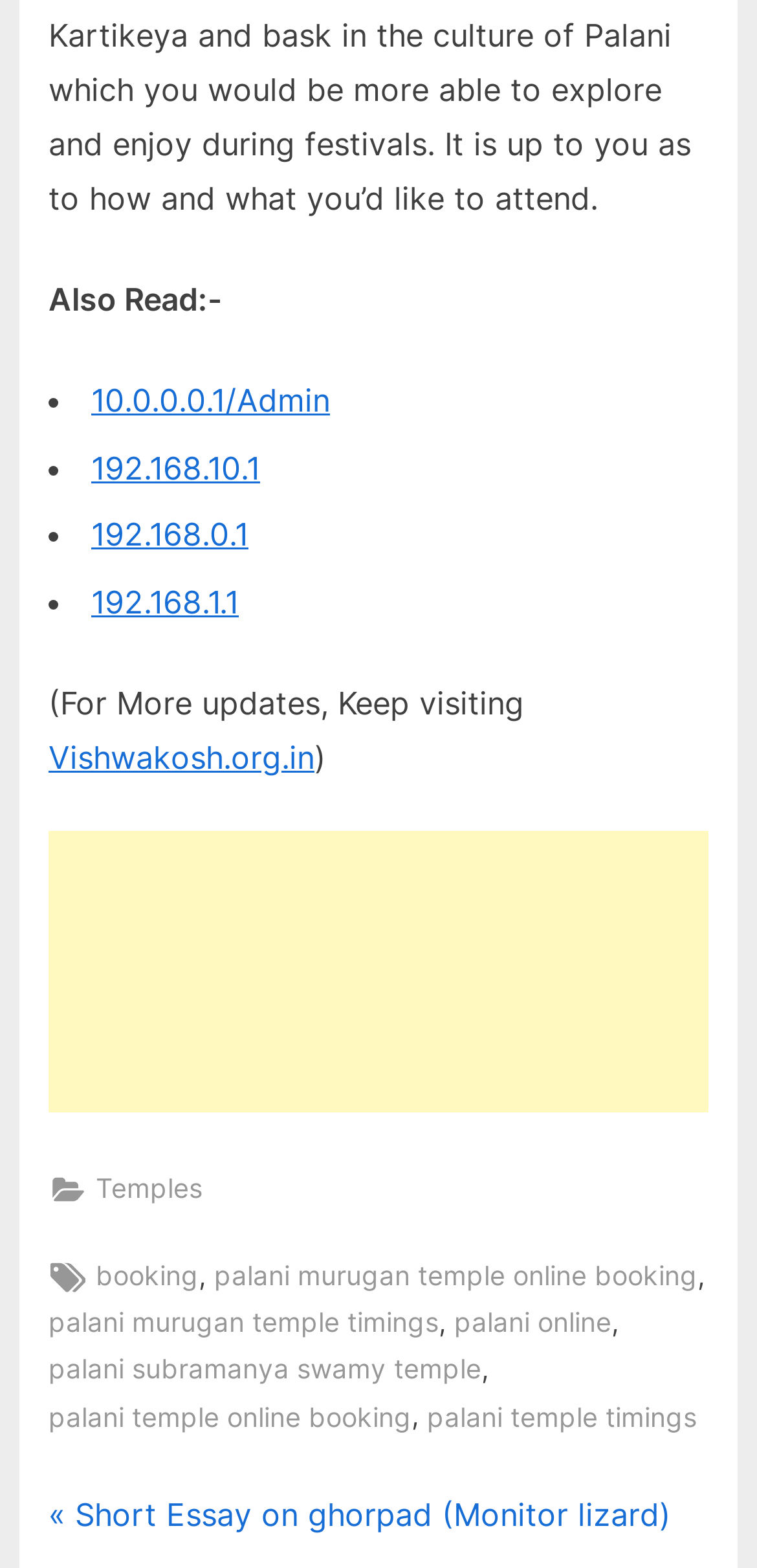Use a single word or phrase to answer the question: 
What is the website mentioned at the bottom of the page?

Vishwakosh.org.in